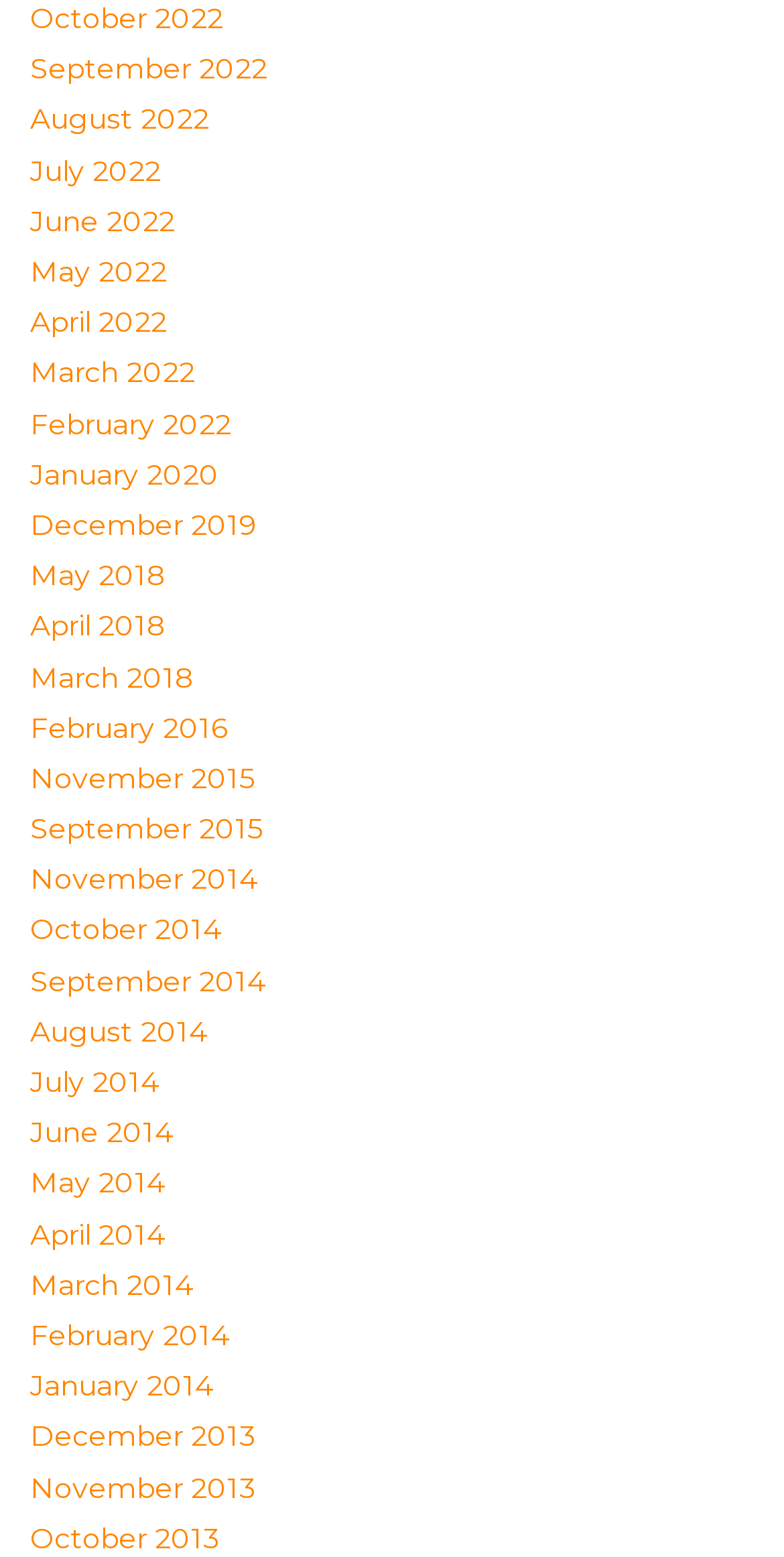Give a short answer using one word or phrase for the question:
What is the year with the fewest months listed?

2015